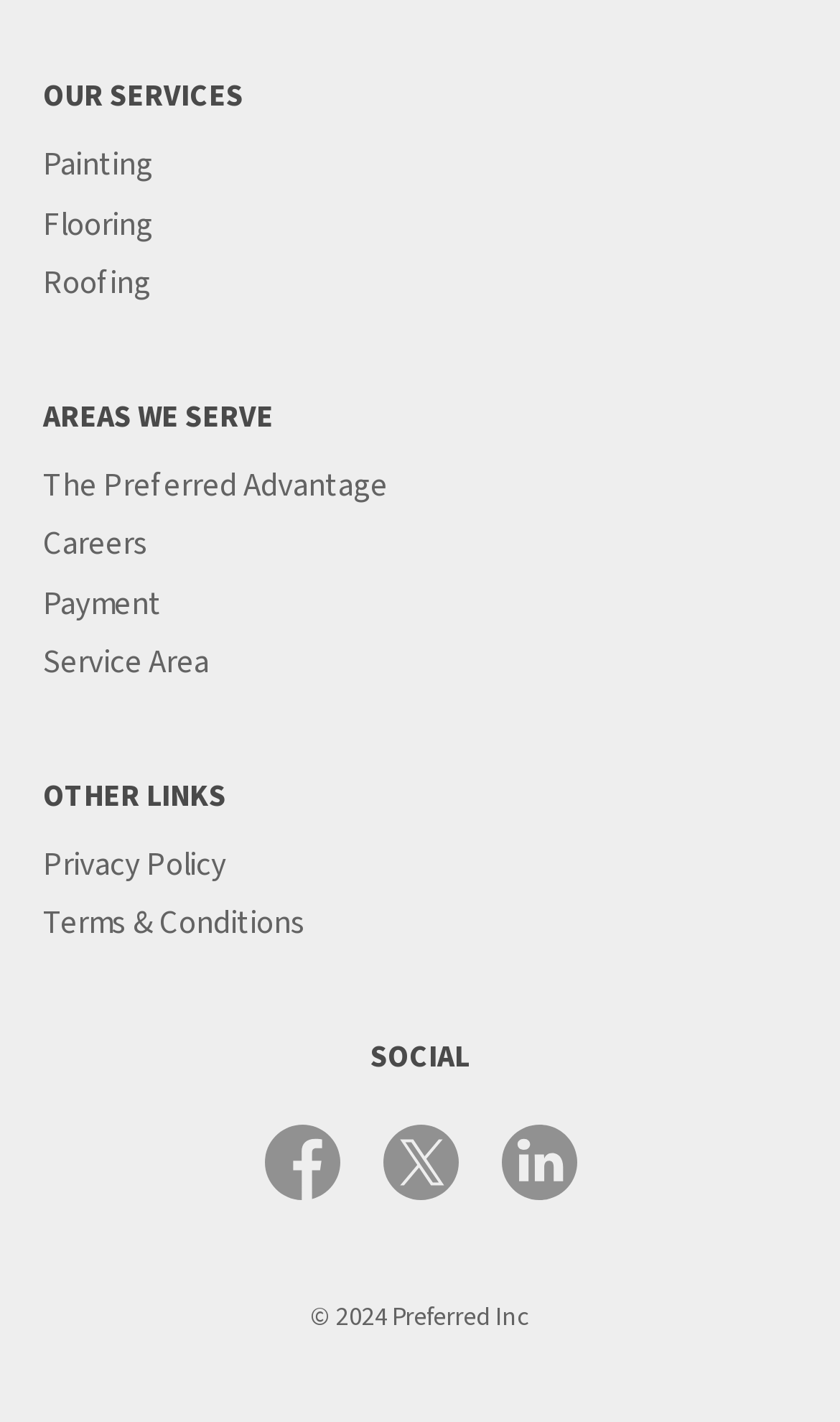Show the bounding box coordinates of the element that should be clicked to complete the task: "Follow us on Facebook".

[0.314, 0.79, 0.404, 0.843]